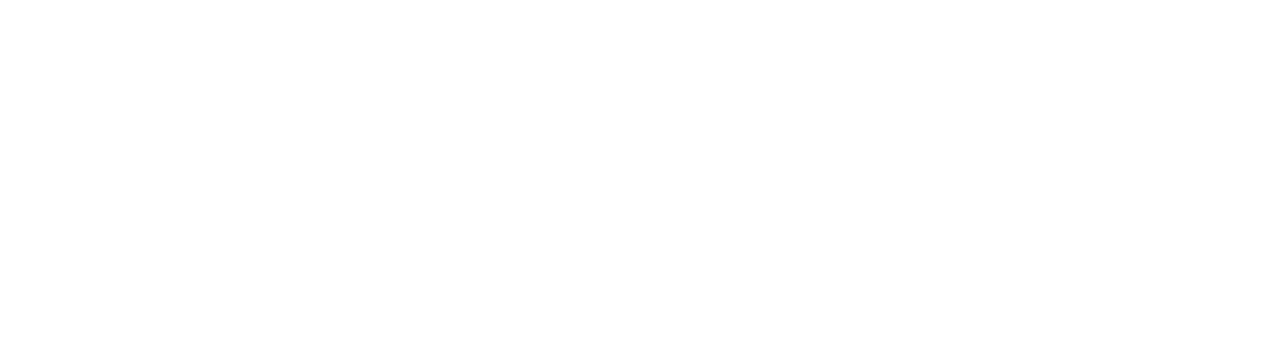Please find the bounding box coordinates of the element that you should click to achieve the following instruction: "Browse the 'POPULAR POSTS' section". The coordinates should be presented as four float numbers between 0 and 1: [left, top, right, bottom].

None